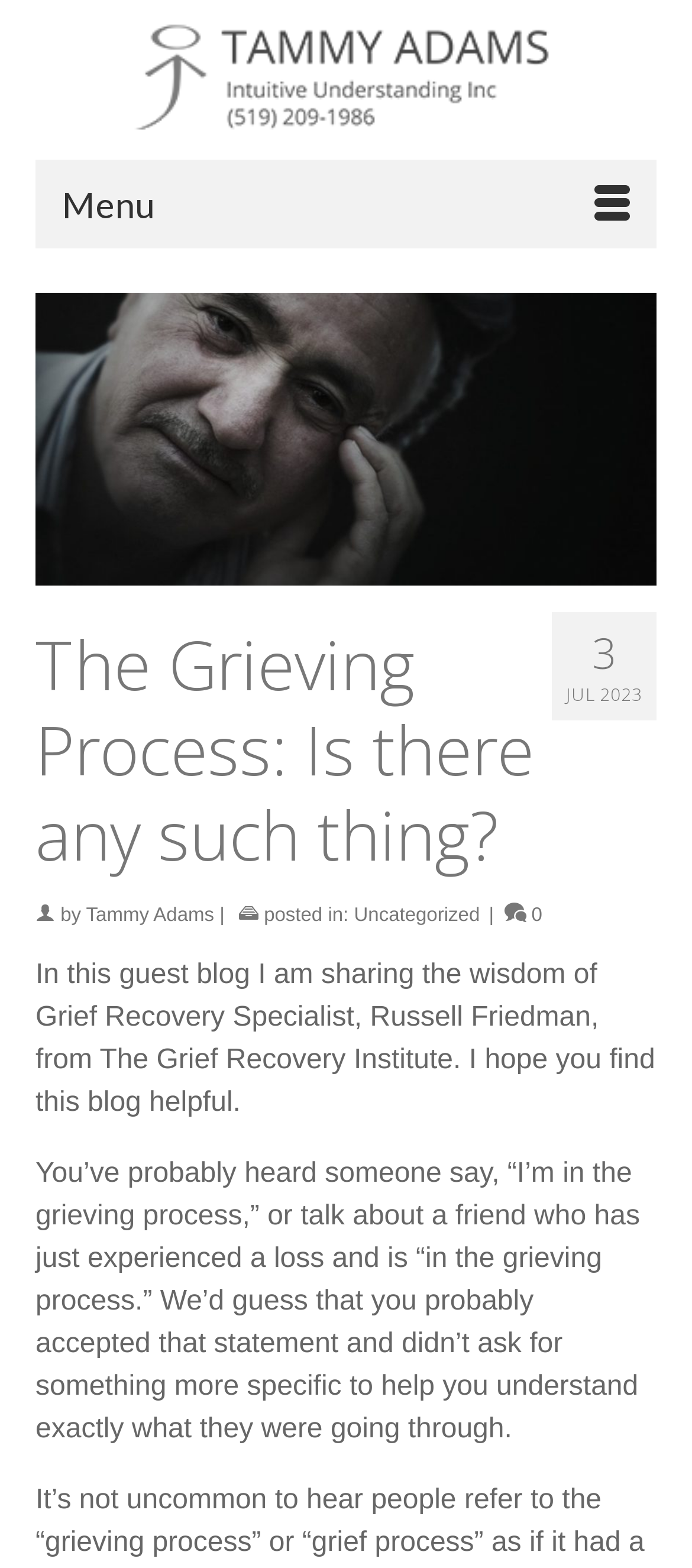Answer the question below in one word or phrase:
What is the category of the blog post?

Uncategorized